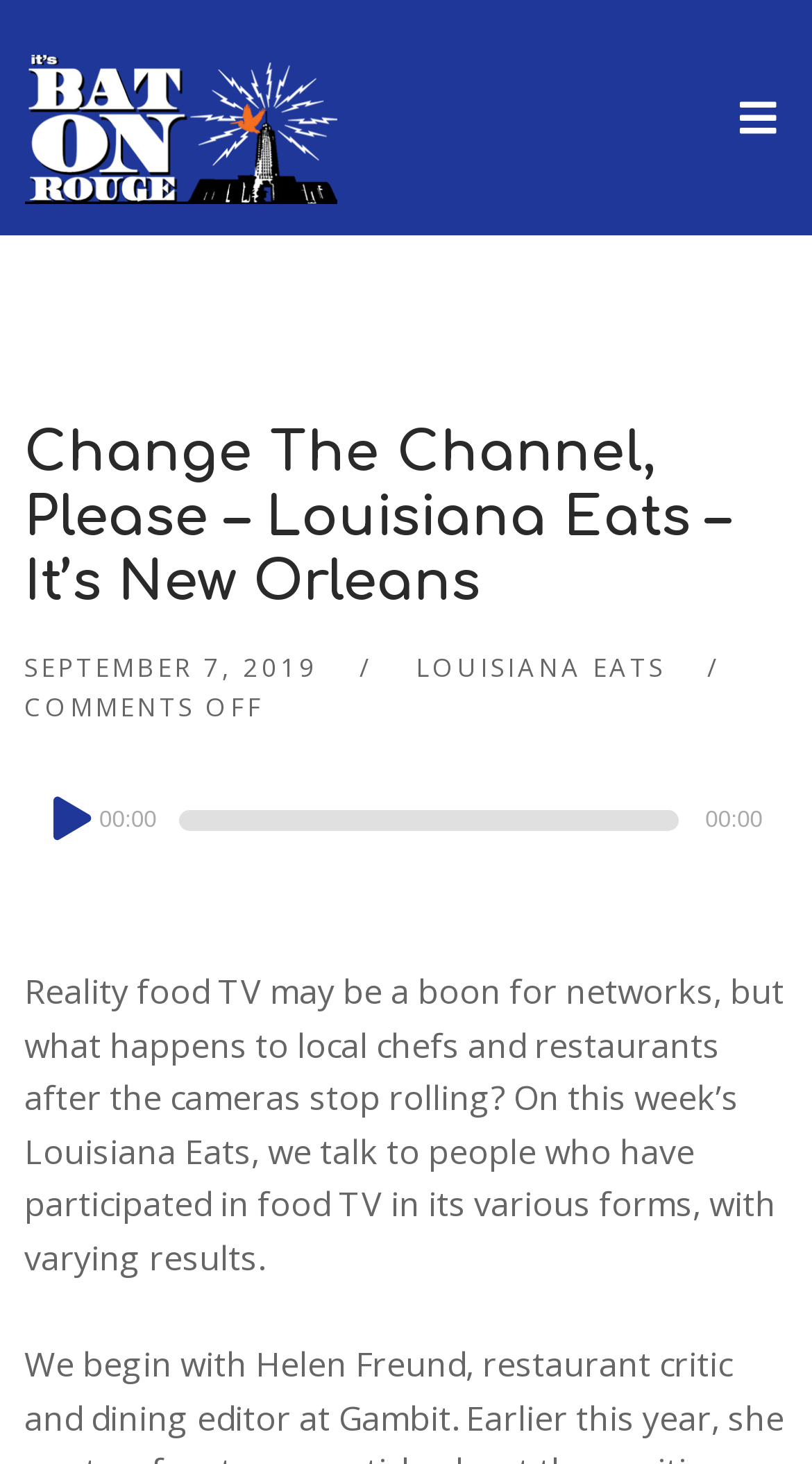Articulate a detailed summary of the webpage's content and design.

The webpage appears to be a podcast episode page, specifically from "It's Baton Rouge" podcast. At the top, there is a heading with the title "It's Baton Rouge" accompanied by an image of the same name, taking up about 40% of the width and 14% of the height of the page, positioned at the top left corner.

Below the title, there is another heading with the text "Change The Channel, Please – Louisiana Eats – It’s New Orleans", which spans about 97% of the width and 14% of the height of the page, positioned at the top center.

On the top right side, there is a date "SEPTEMBER 7, 2019" and a link to "LOUISIANA EATS" positioned next to each other. Below them, there is a text "COMMENTS OFF" on the left side.

The main content of the page is an audio player, which takes up about 97% of the width and 5.7% of the height of the page, positioned at the top center. The audio player has a play button, a timer, and a time slider. The timer displays the time "00:00".

Below the audio player, there is a paragraph of text that summarizes the podcast episode, discussing the impact of reality food TV on local chefs and restaurants. This text spans about 97% of the width and 21.5% of the height of the page, positioned at the bottom center.